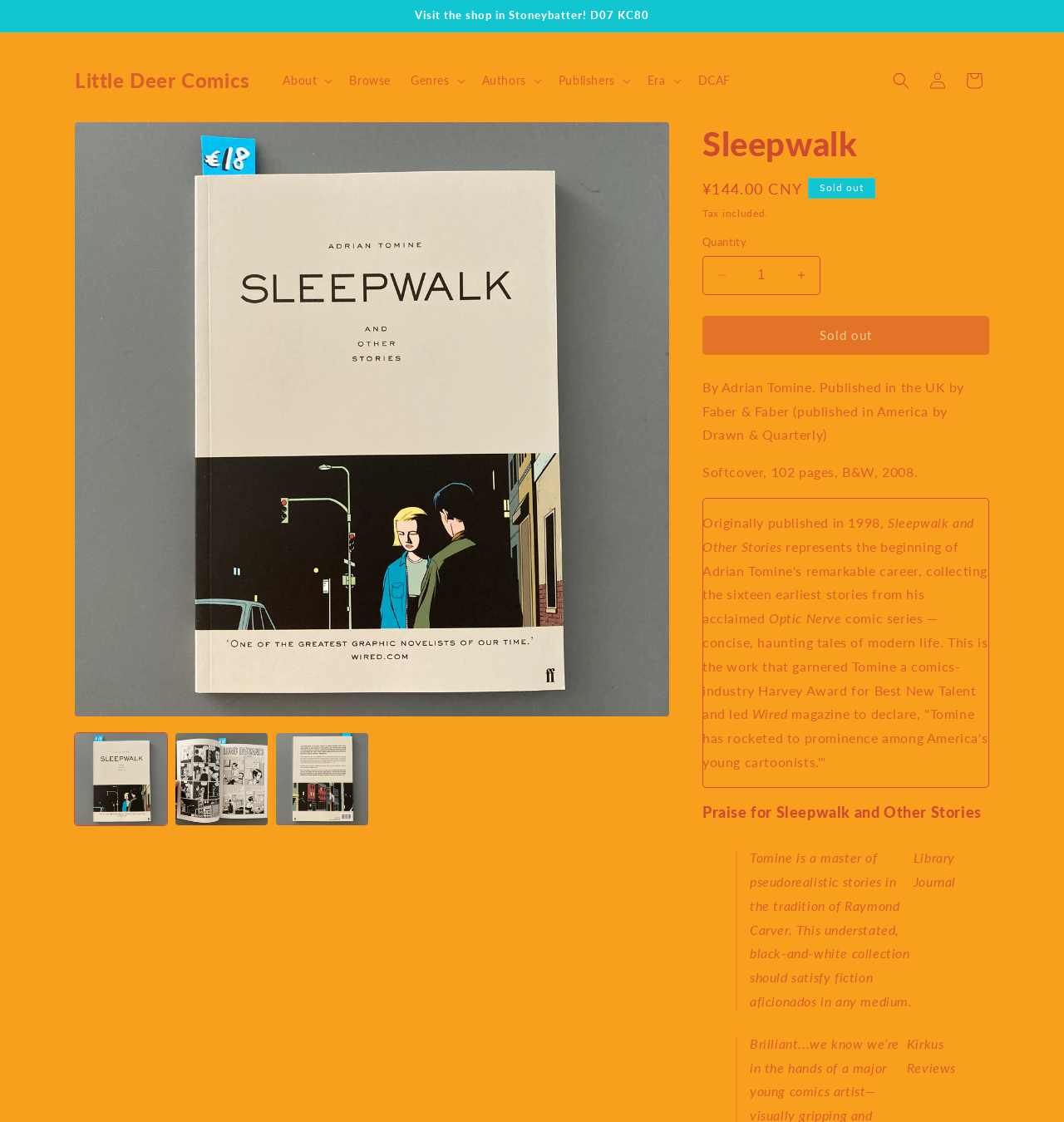What is the name of the comic series?
Using the image as a reference, answer with just one word or a short phrase.

Optic Nerve